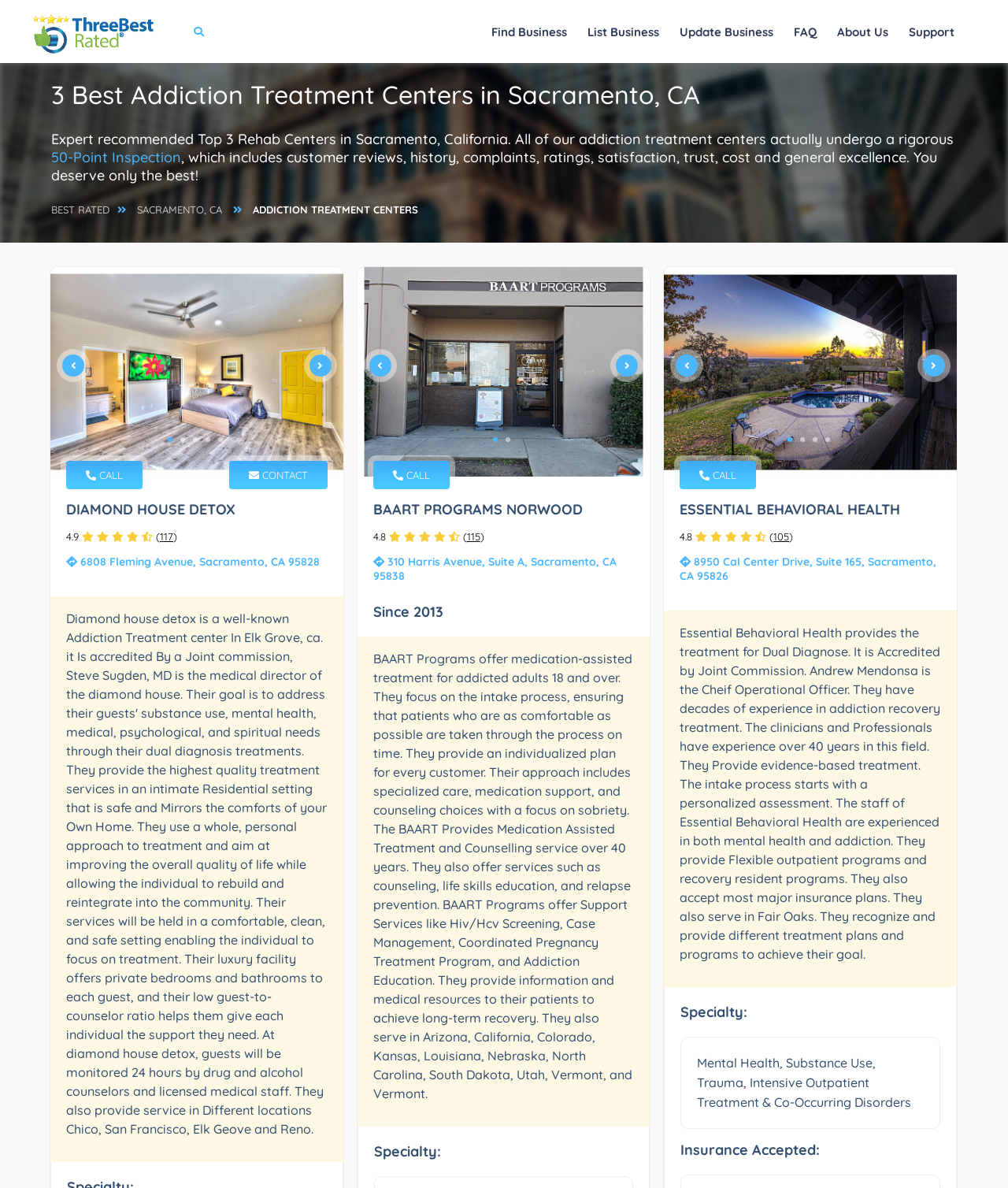What is the address of BAART Programs Norwood?
Refer to the screenshot and answer in one word or phrase.

310 Harris Avenue, Suite A, Sacramento, CA 95838